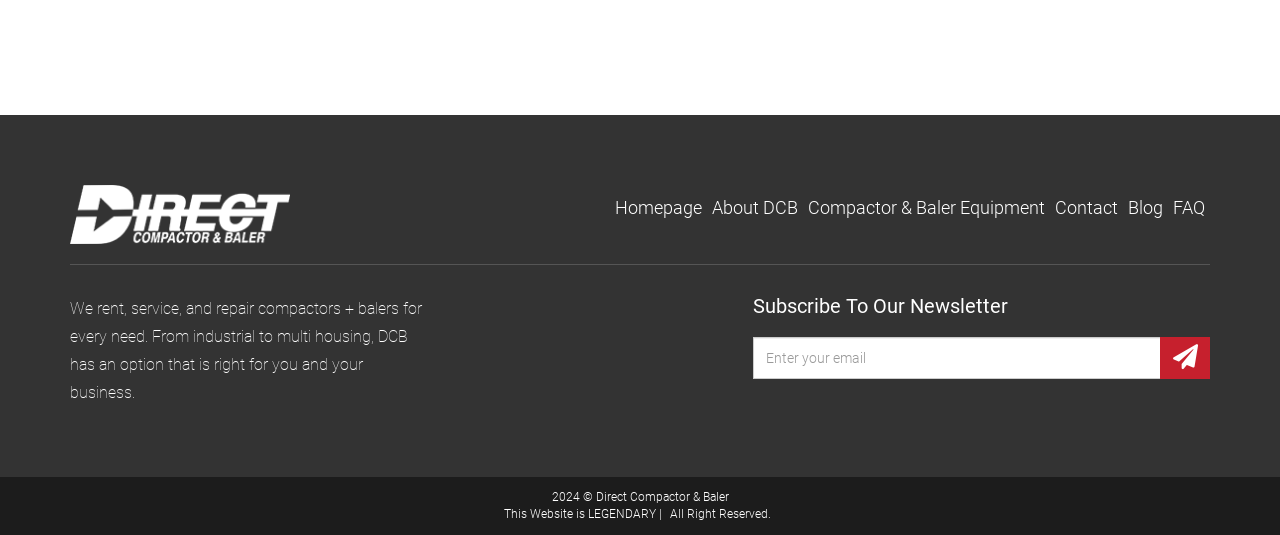Identify the bounding box coordinates of the section to be clicked to complete the task described by the following instruction: "Click the Homepage link". The coordinates should be four float numbers between 0 and 1, formatted as [left, top, right, bottom].

[0.477, 0.368, 0.552, 0.407]